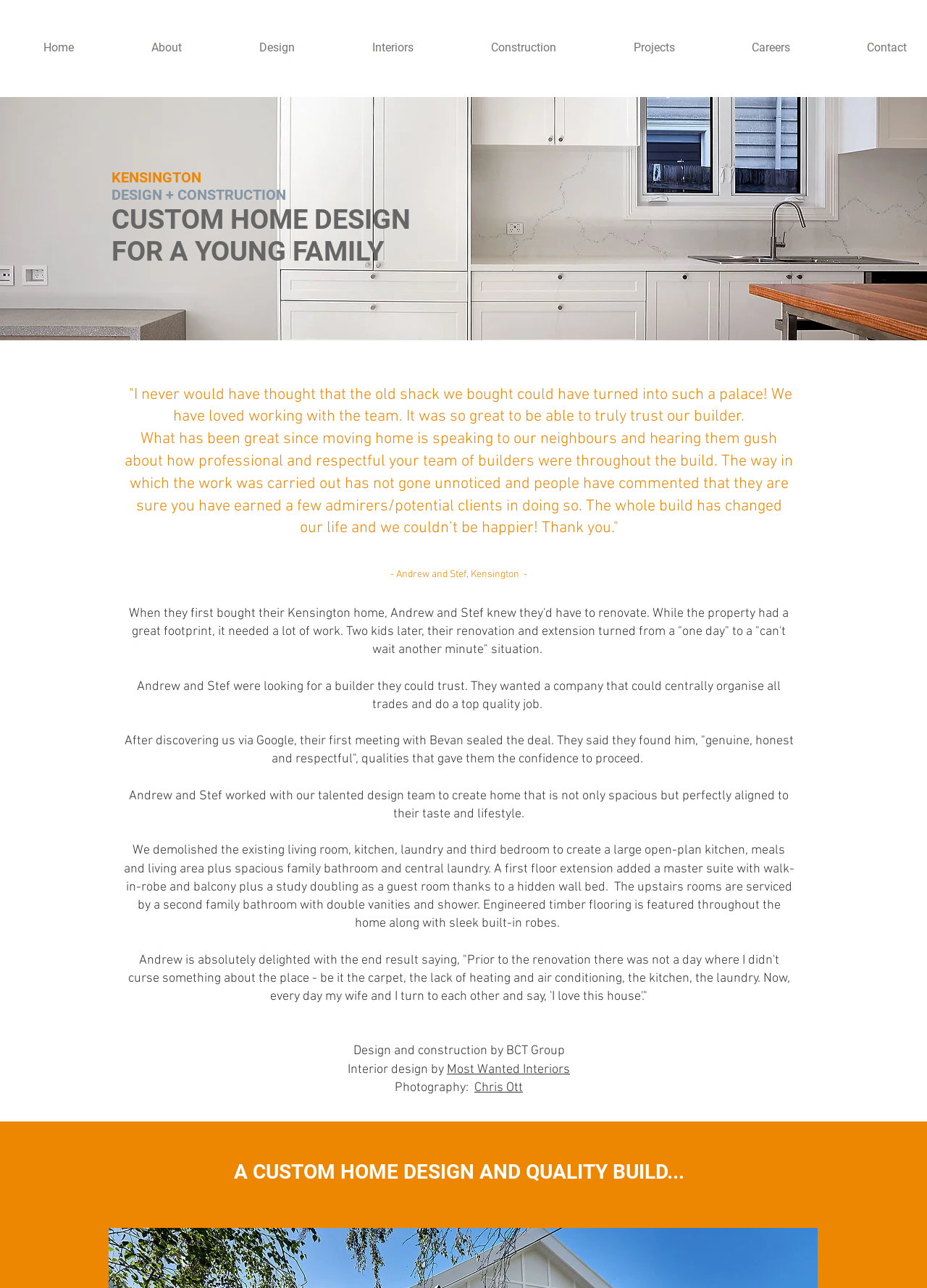Please specify the bounding box coordinates of the clickable region necessary for completing the following instruction: "Click on the 'Home' link". The coordinates must consist of four float numbers between 0 and 1, i.e., [left, top, right, bottom].

[0.005, 0.031, 0.121, 0.042]